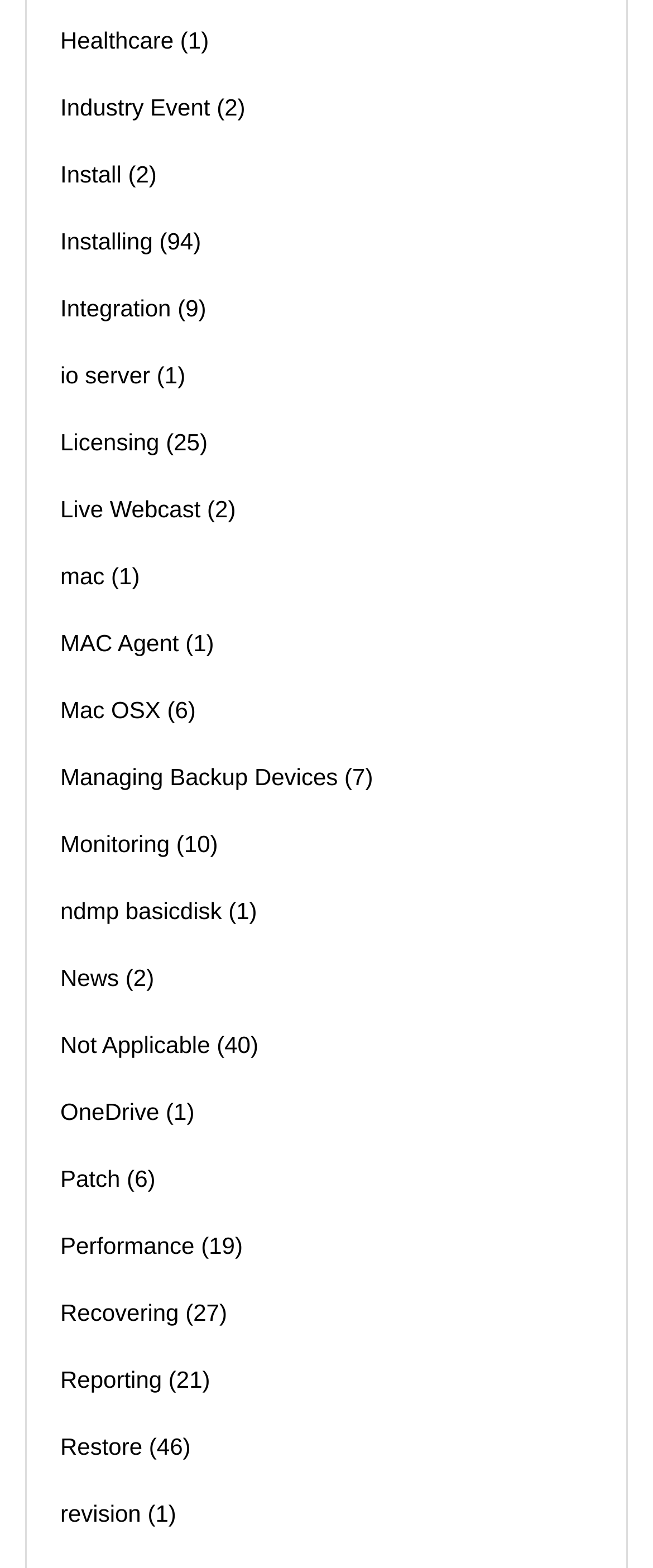How many filter topics are available?
Refer to the image and offer an in-depth and detailed answer to the question.

I counted the number of links with the prefix 'Filter Topics with Label:' and found 25 of them, each corresponding to a different topic.